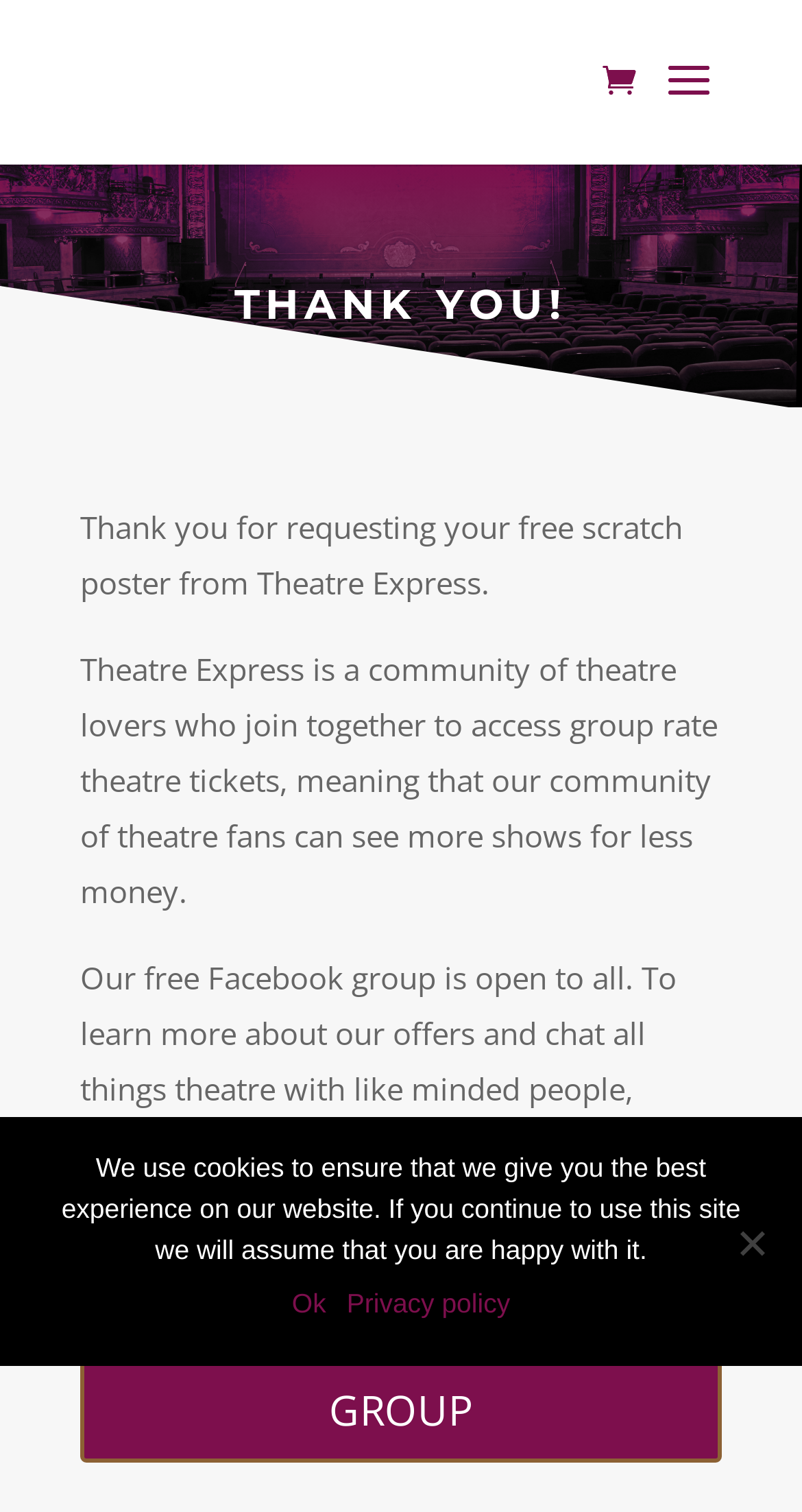Provide your answer in a single word or phrase: 
What is the purpose of Theatre Express?

Community of theatre lovers